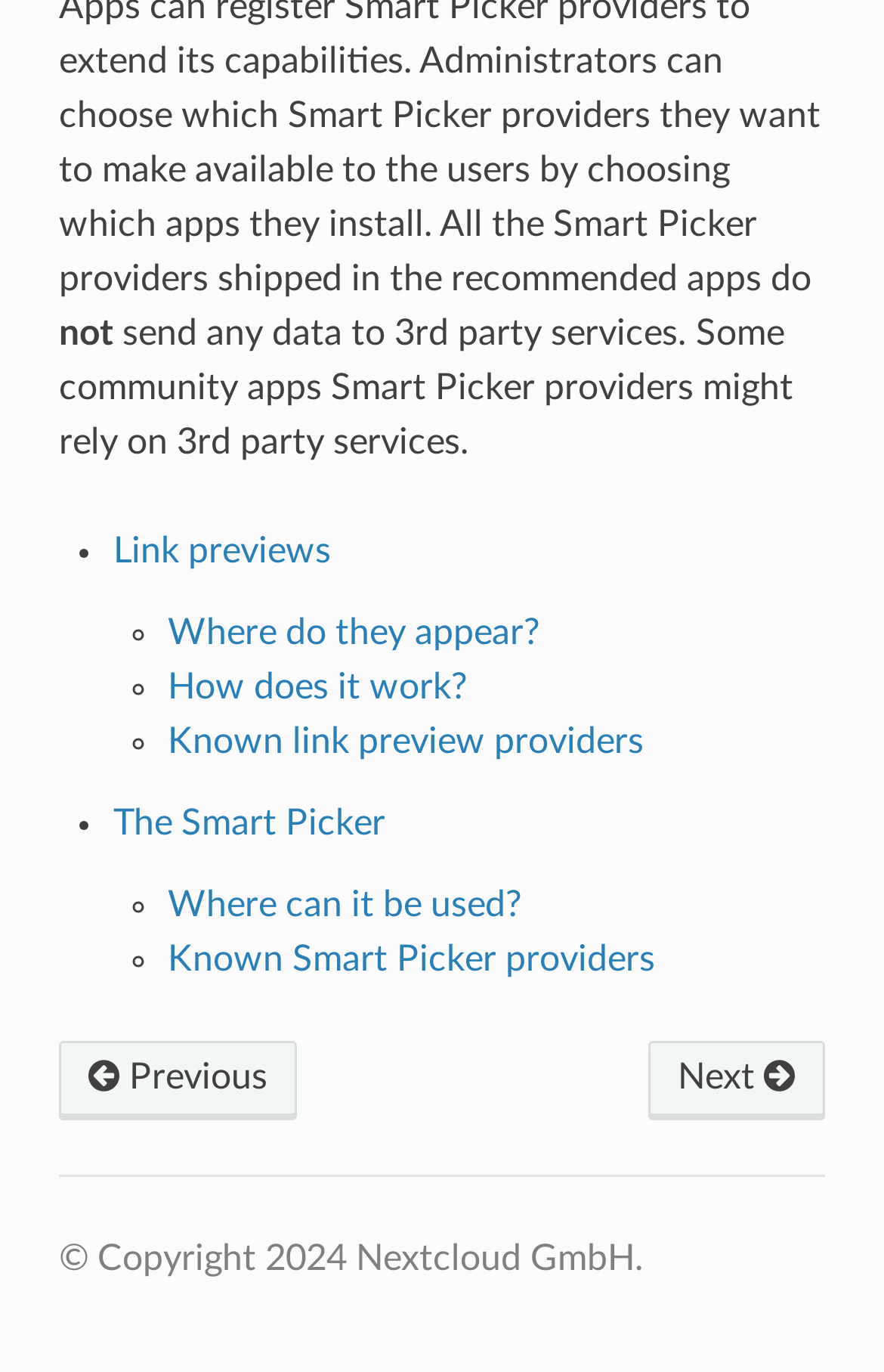Provide a brief response to the question below using one word or phrase:
How many link preview providers are mentioned?

Unknown